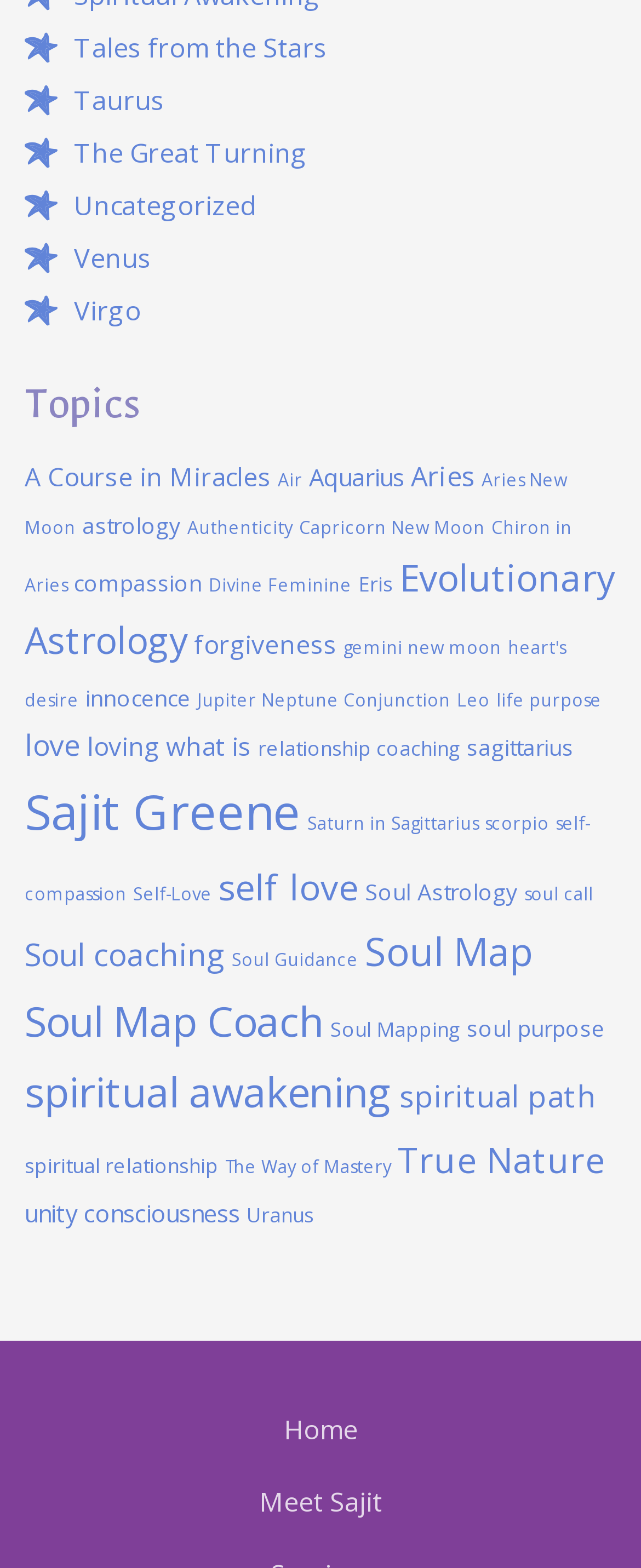Answer the question using only a single word or phrase: 
What is the name of the person mentioned on the webpage?

Sajit